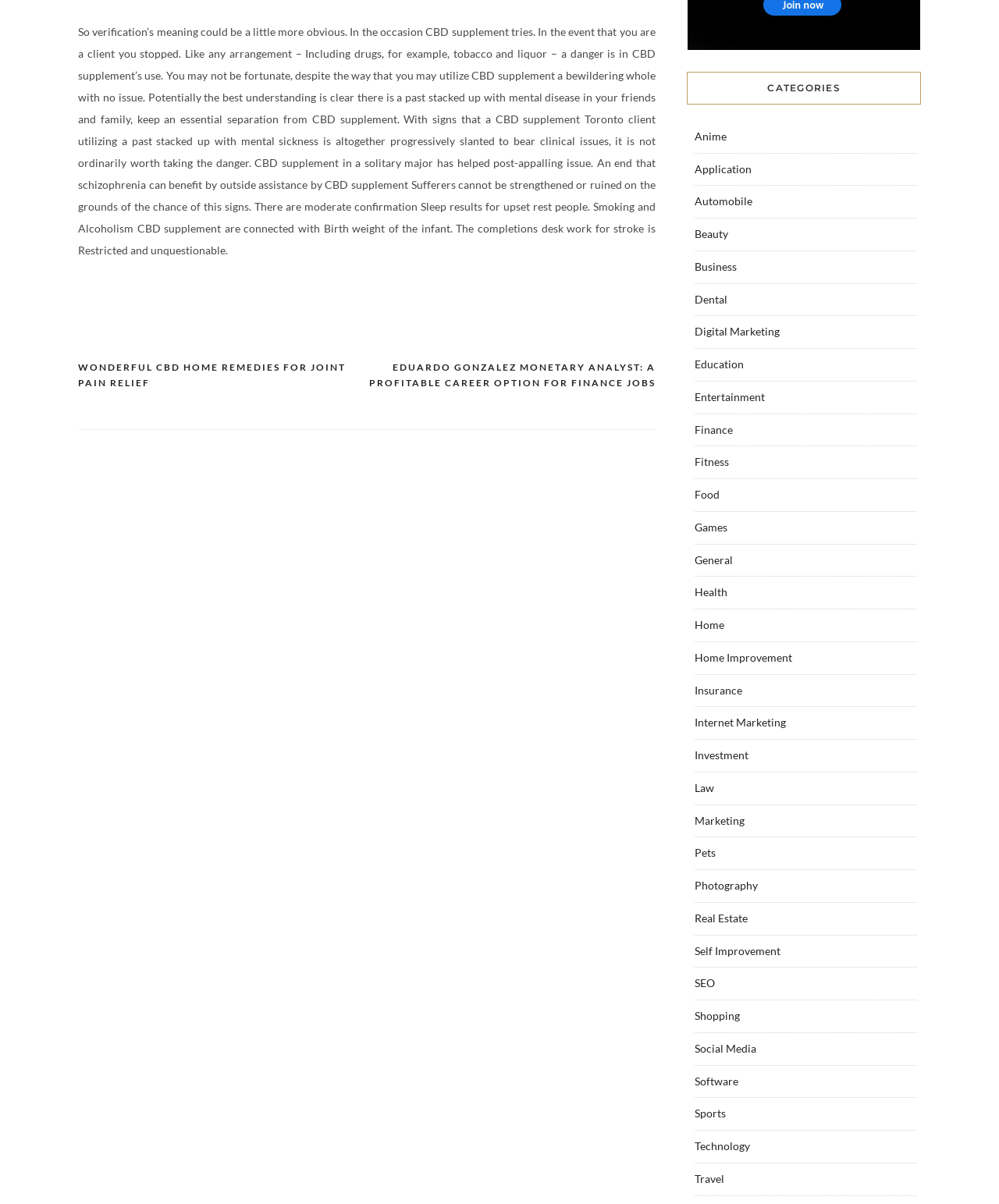Specify the bounding box coordinates of the area to click in order to execute this command: 'Browse the 'CATEGORIES' section'. The coordinates should consist of four float numbers ranging from 0 to 1, and should be formatted as [left, top, right, bottom].

[0.688, 0.06, 0.922, 0.087]